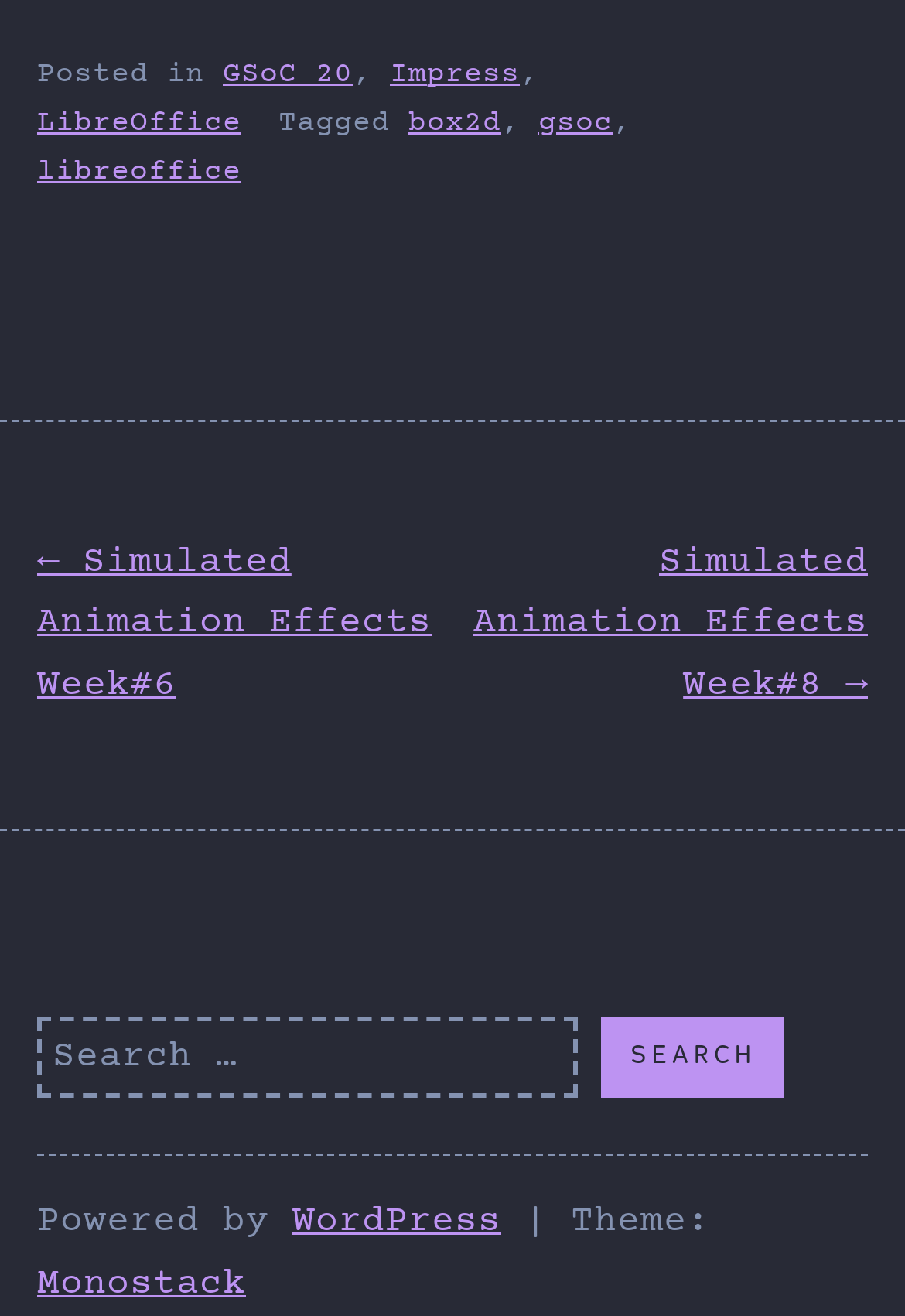How many links are in the footer?
Based on the image, provide a one-word or brief-phrase response.

7